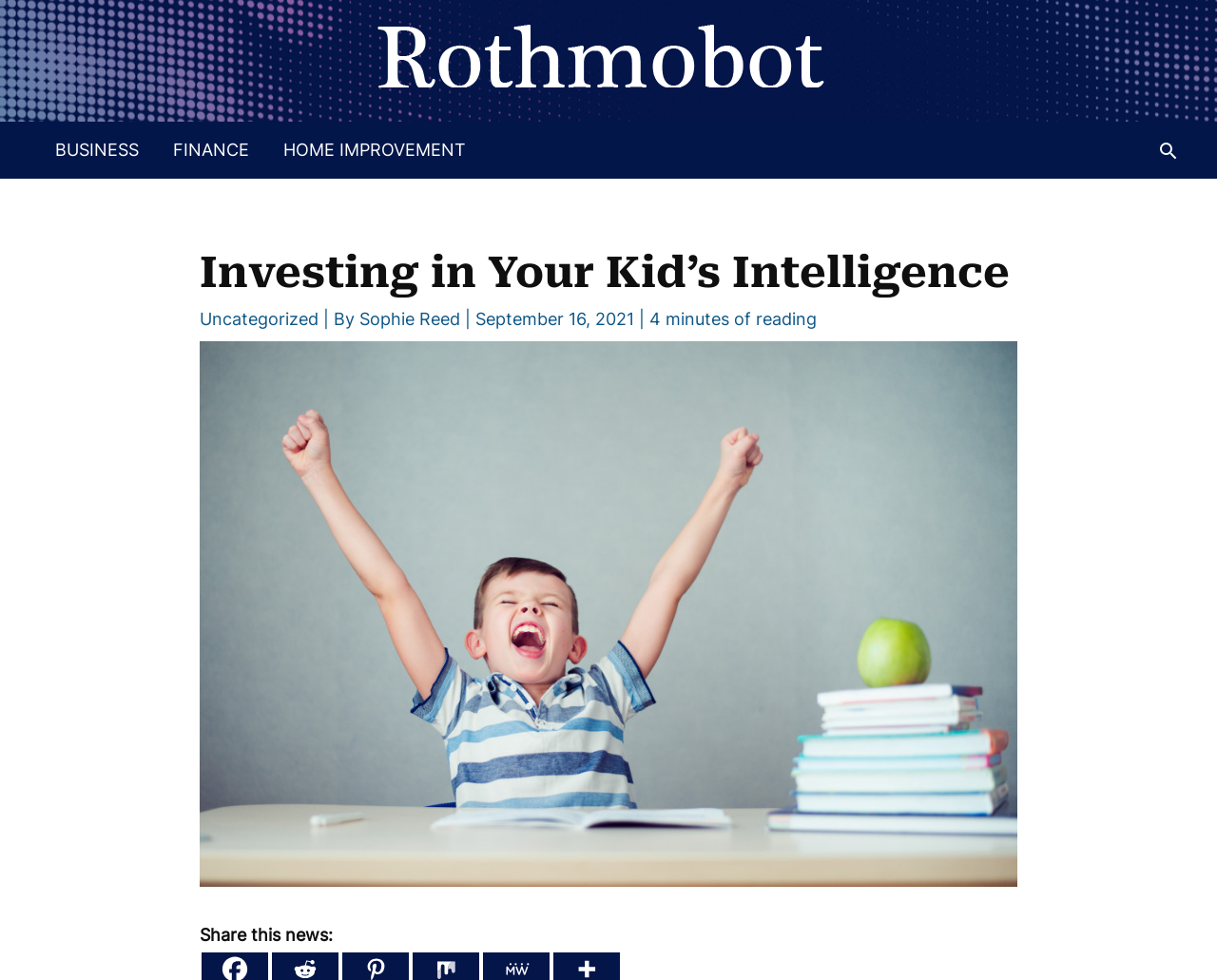Present a detailed account of what is displayed on the webpage.

The webpage is titled "A Businessman's Guide to Raising Smart Kids" and is focused on providing guidance for parents to invest in their child's future. At the top left of the page, there is a logo image and a link to "Rothmobot". Below the logo, there are three links to categories: "BUSINESS", "FINANCE", and "HOME IMPROVEMENT", arranged horizontally from left to right.

On the top right side of the page, there is a search icon link. Below the search icon, the main content of the page begins. The title of the article is "Investing in Your Kid's Intelligence", which is a heading that spans across the page. Below the title, there is a link to "Uncategorized" and the author's name, "Sophie Reed", along with the date "September 16, 2021" and an estimate of the reading time, "4 minutes of reading".

The main content of the article is accompanied by an image of a successful child, which takes up a significant portion of the page. At the bottom of the page, there is a call-to-action to "Share this news:". Overall, the webpage is focused on providing guidance and tips for parents to invest in their child's future, with a clear and organized layout.